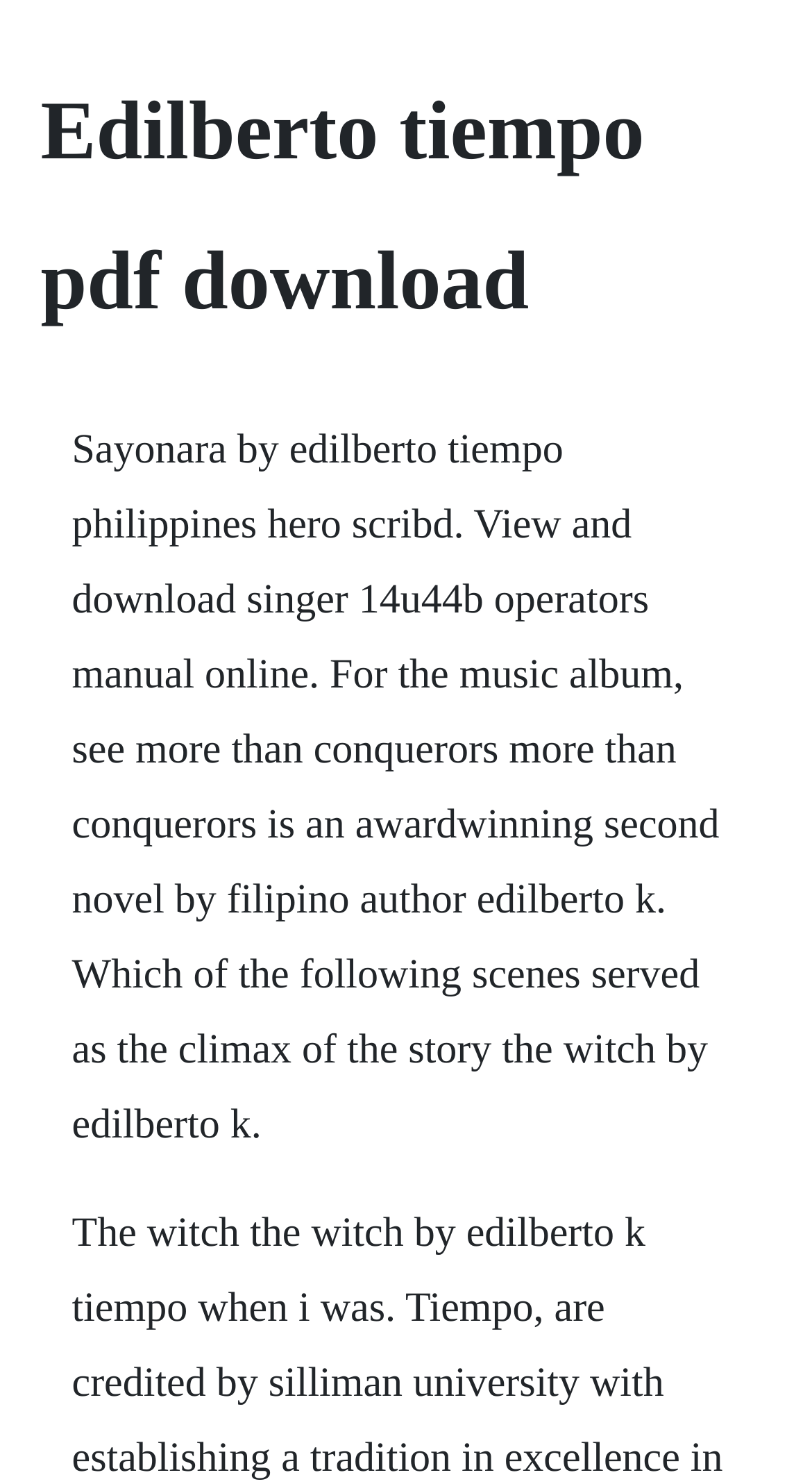Determine the primary headline of the webpage.

Edilberto tiempo pdf download